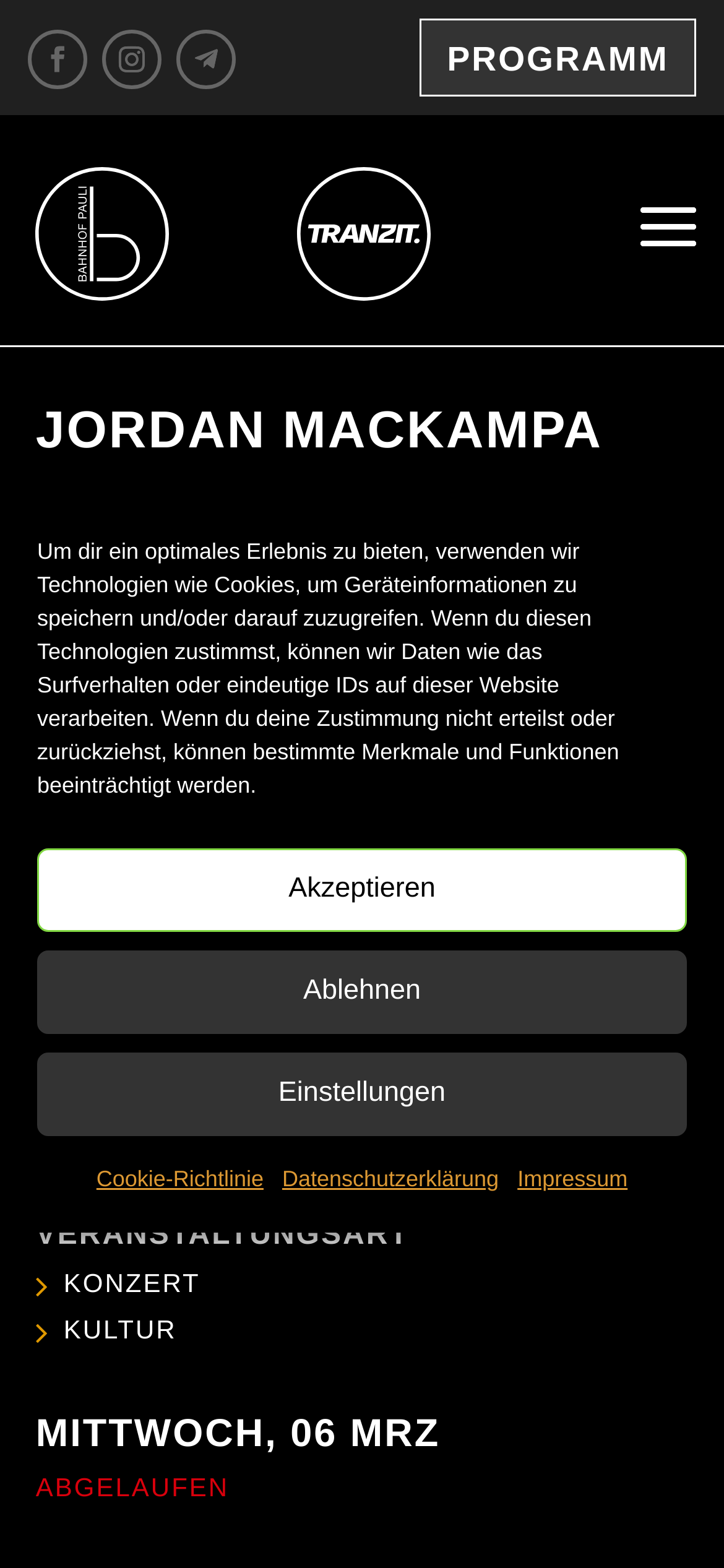Highlight the bounding box coordinates of the element that should be clicked to carry out the following instruction: "View Jordan Mackampa's details". The coordinates must be given as four float numbers ranging from 0 to 1, i.e., [left, top, right, bottom].

[0.049, 0.233, 0.951, 0.295]